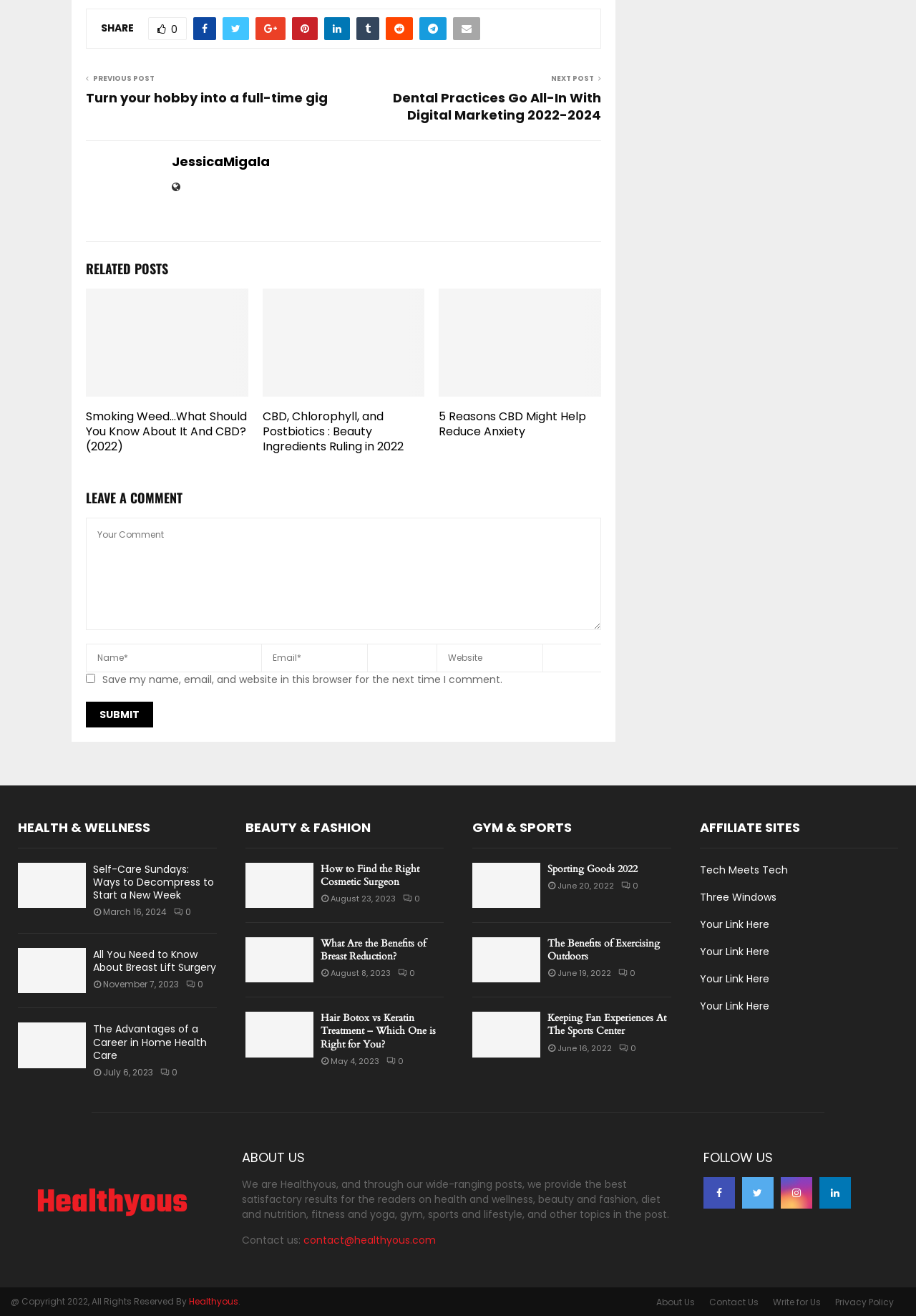Find the bounding box coordinates for the element that must be clicked to complete the instruction: "Read the article 'Self-Care Sundays: Ways to Decompress to Start a New Week'". The coordinates should be four float numbers between 0 and 1, indicated as [left, top, right, bottom].

[0.02, 0.655, 0.094, 0.69]